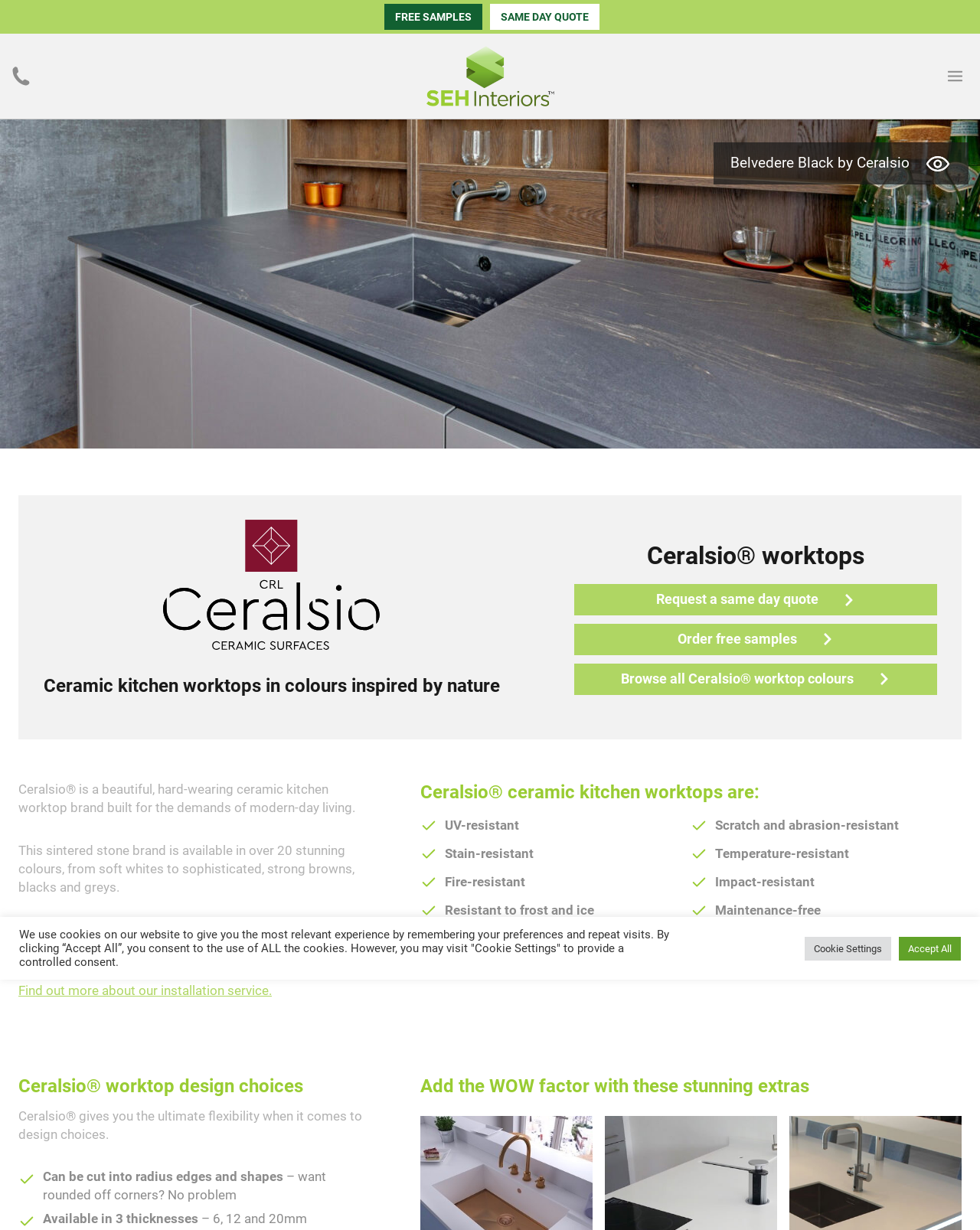Please indicate the bounding box coordinates for the clickable area to complete the following task: "Open menu". The coordinates should be specified as four float numbers between 0 and 1, i.e., [left, top, right, bottom].

[0.962, 0.051, 0.988, 0.073]